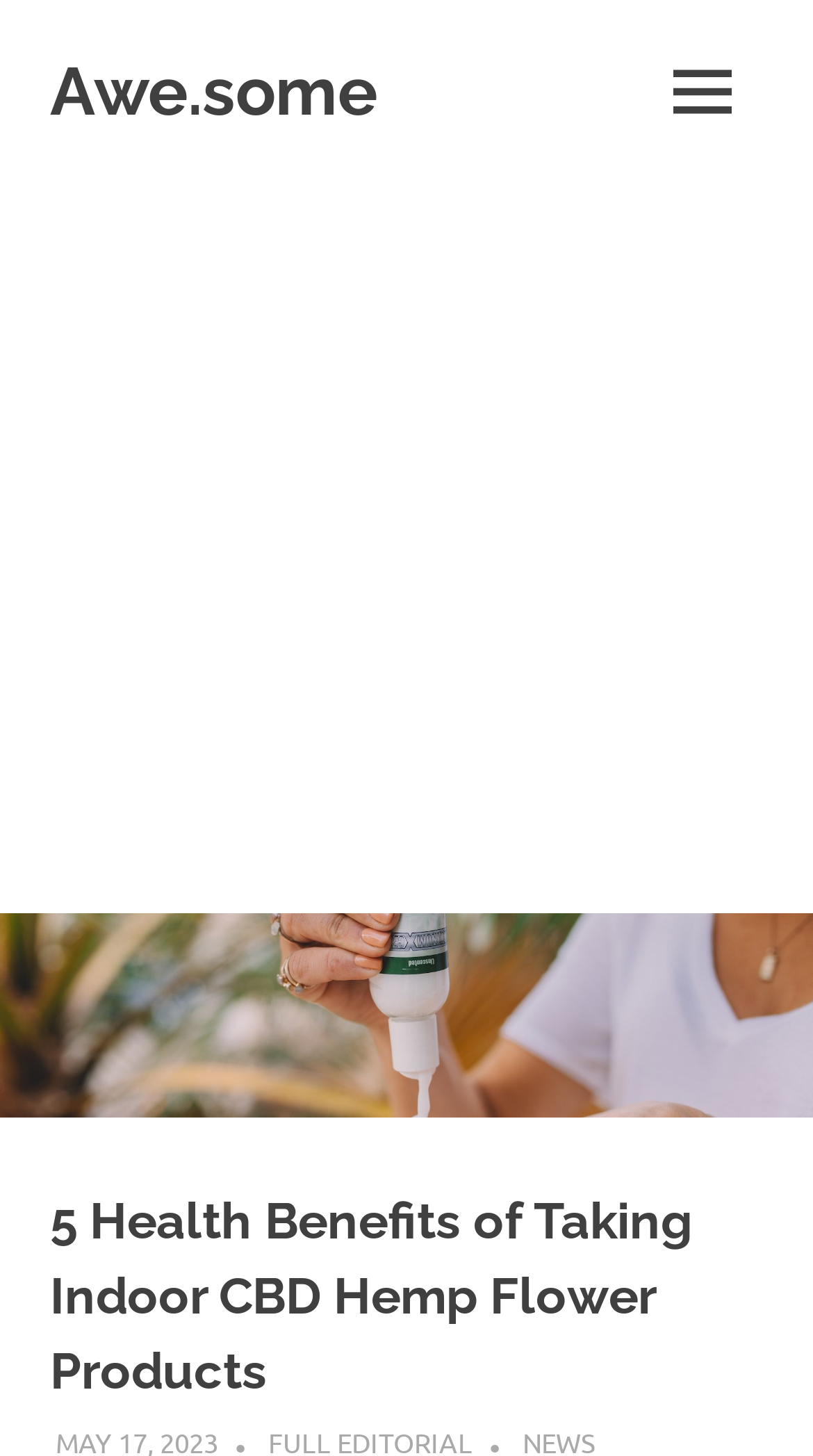Given the element description aria-label="Advertisement" name="aswift_1" title="Advertisement", specify the bounding box coordinates of the corresponding UI element in the format (top-left x, top-left y, bottom-right x, bottom-right y). All values must be between 0 and 1.

[0.0, 0.14, 1.0, 0.606]